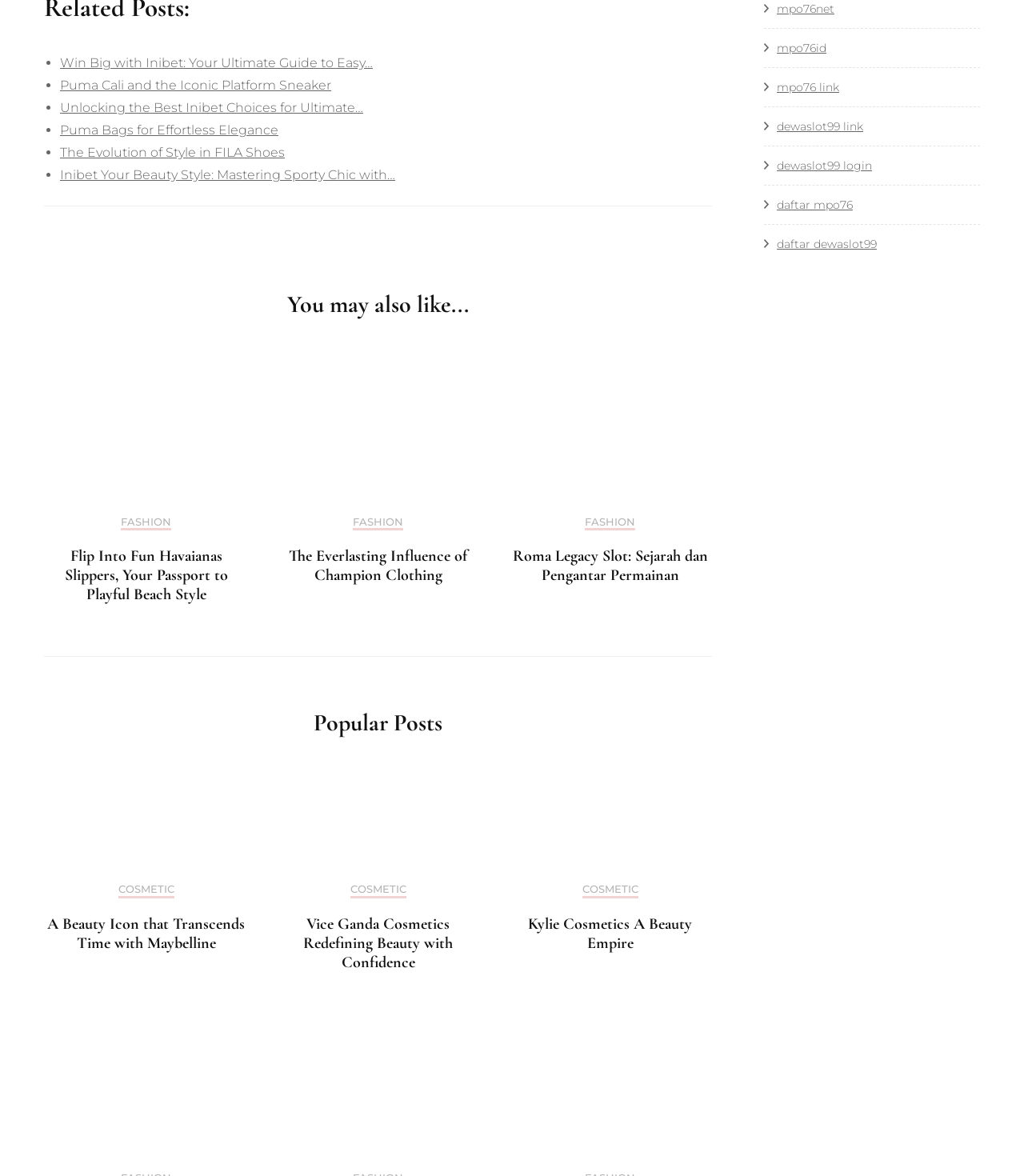Respond to the following question with a brief word or phrase:
What is the category of the article 'Flip Into Fun Havaianas Slippers, Your Passport to Playful Beach Style'?

FASHION